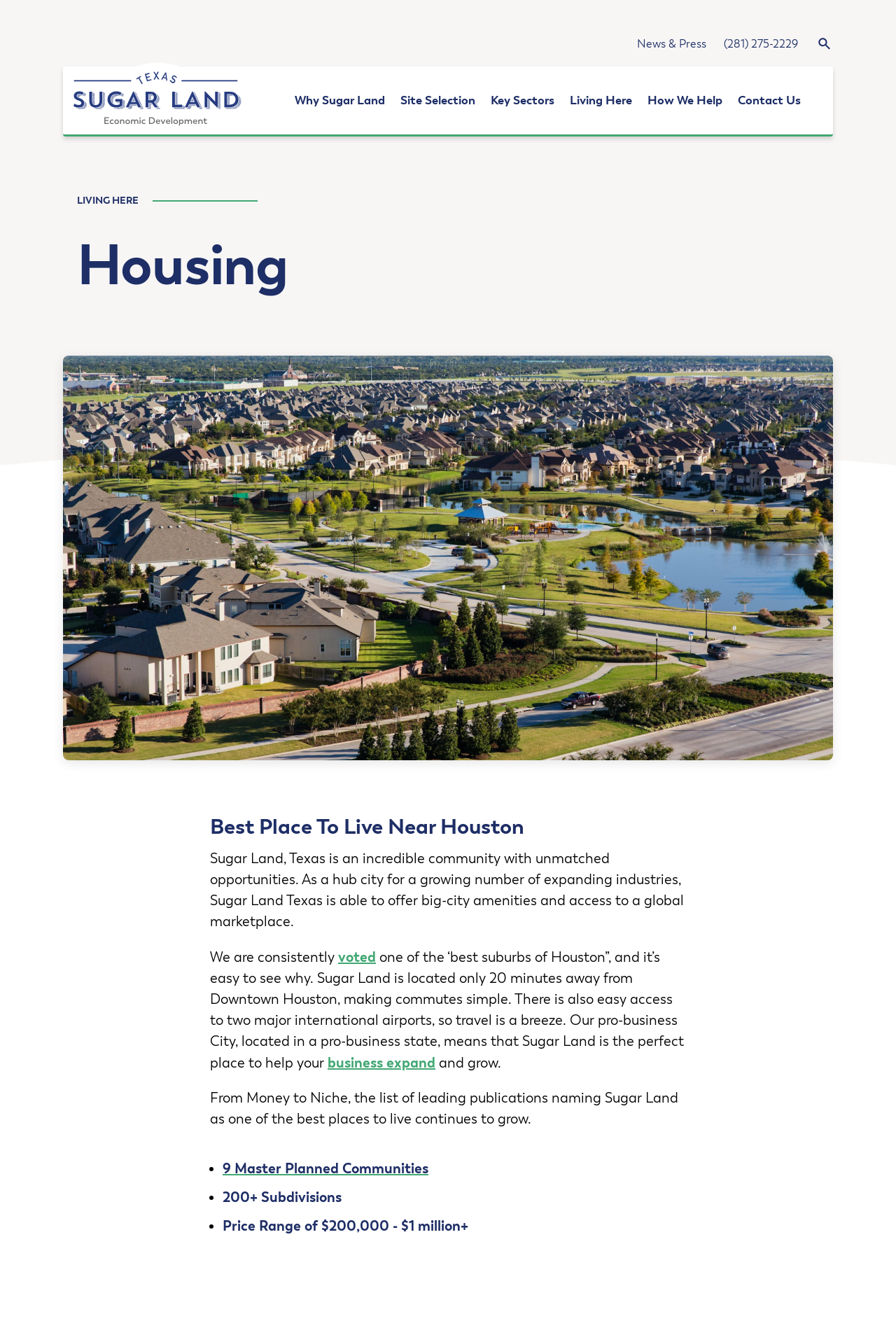How far is Sugar Land from Downtown Houston?
Look at the image and respond to the question as thoroughly as possible.

I found the answer by reading the text on the webpage, which mentions that Sugar Land is 'located only 20 minutes away from Downtown Houston'.